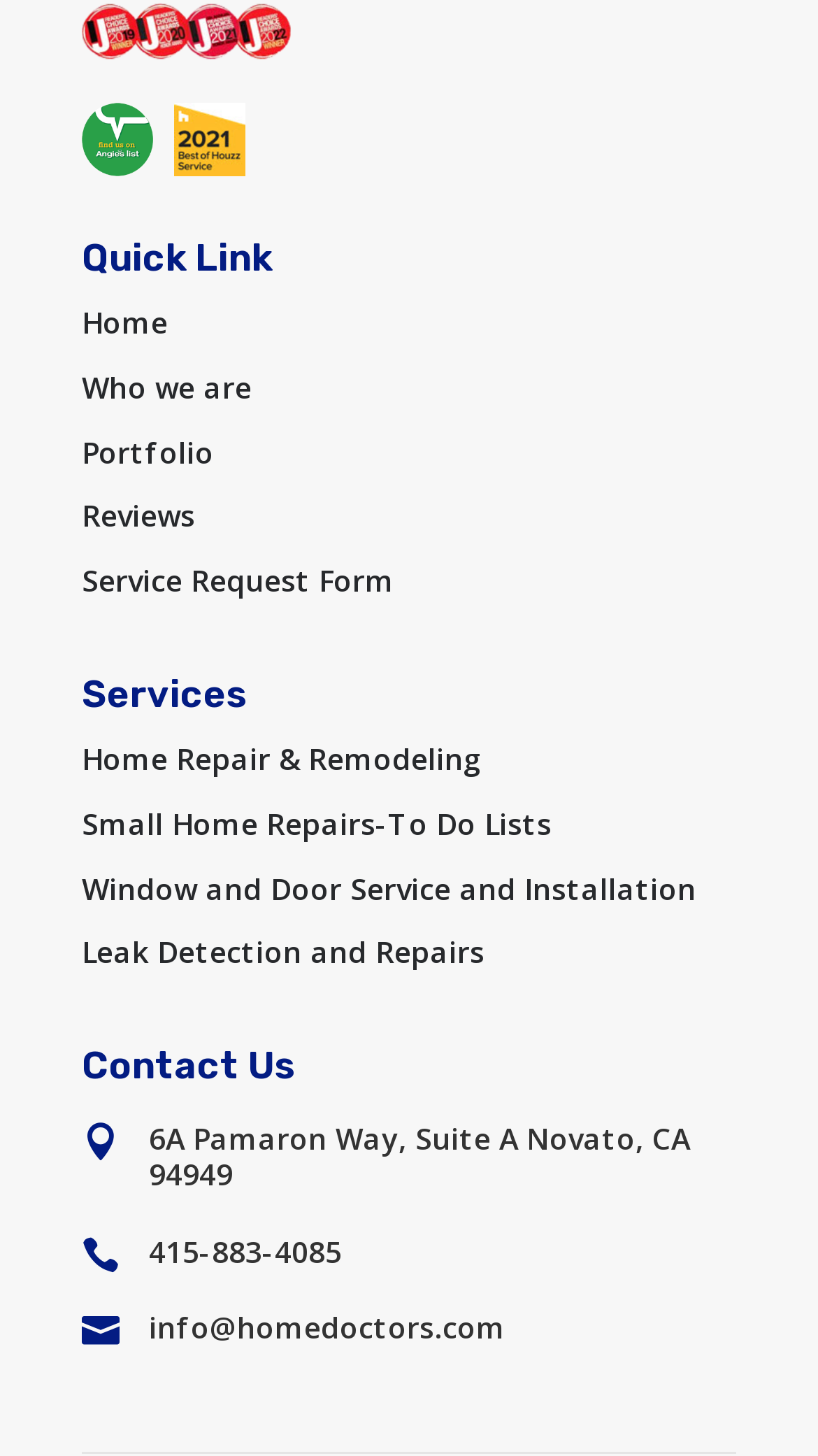Determine the bounding box coordinates of the UI element that matches the following description: "Small Home Repairs-To Do Lists". The coordinates should be four float numbers between 0 and 1 in the format [left, top, right, bottom].

[0.1, 0.552, 0.674, 0.579]